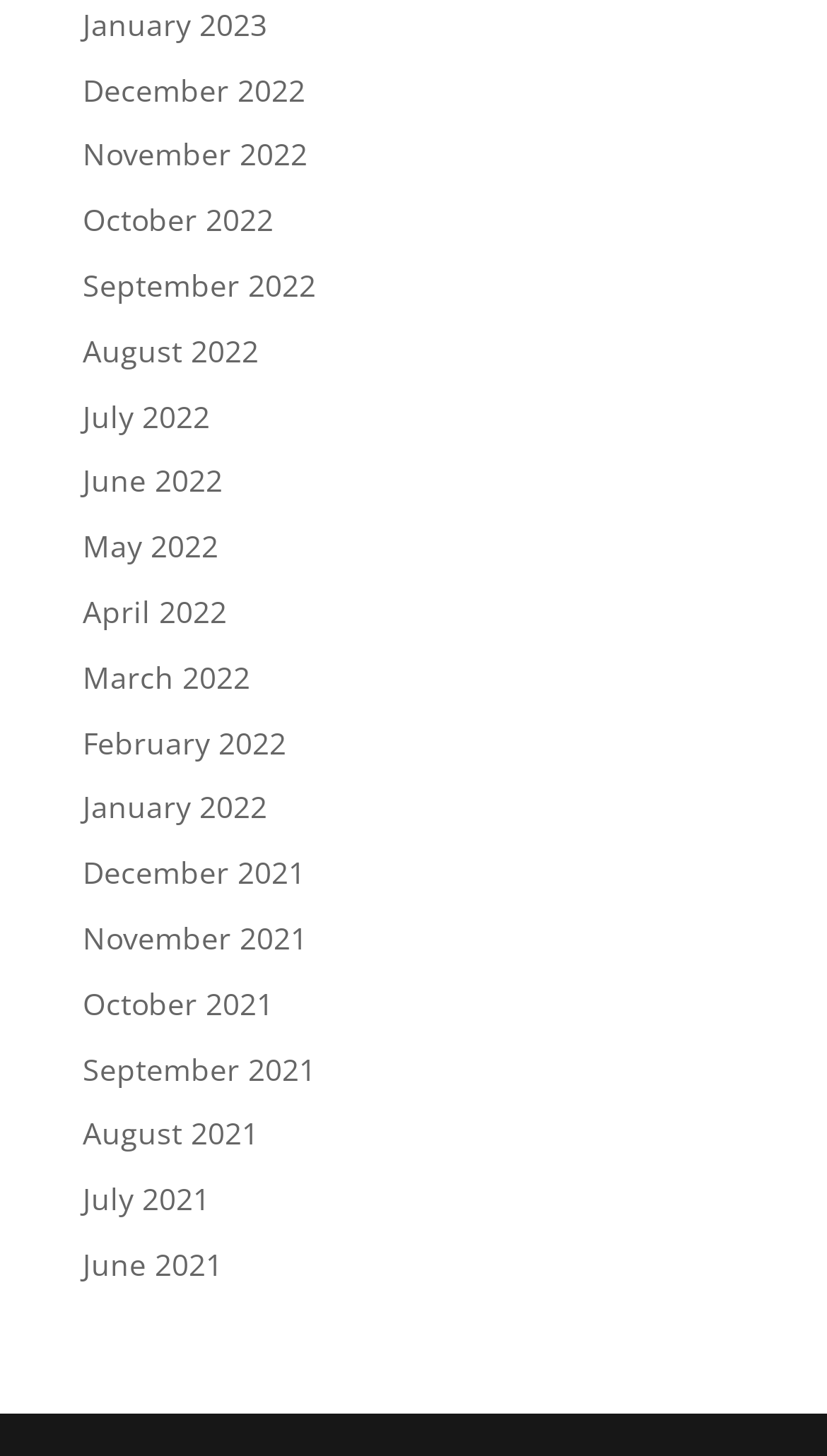Please specify the bounding box coordinates of the clickable section necessary to execute the following command: "browse November 2022".

[0.1, 0.092, 0.372, 0.12]